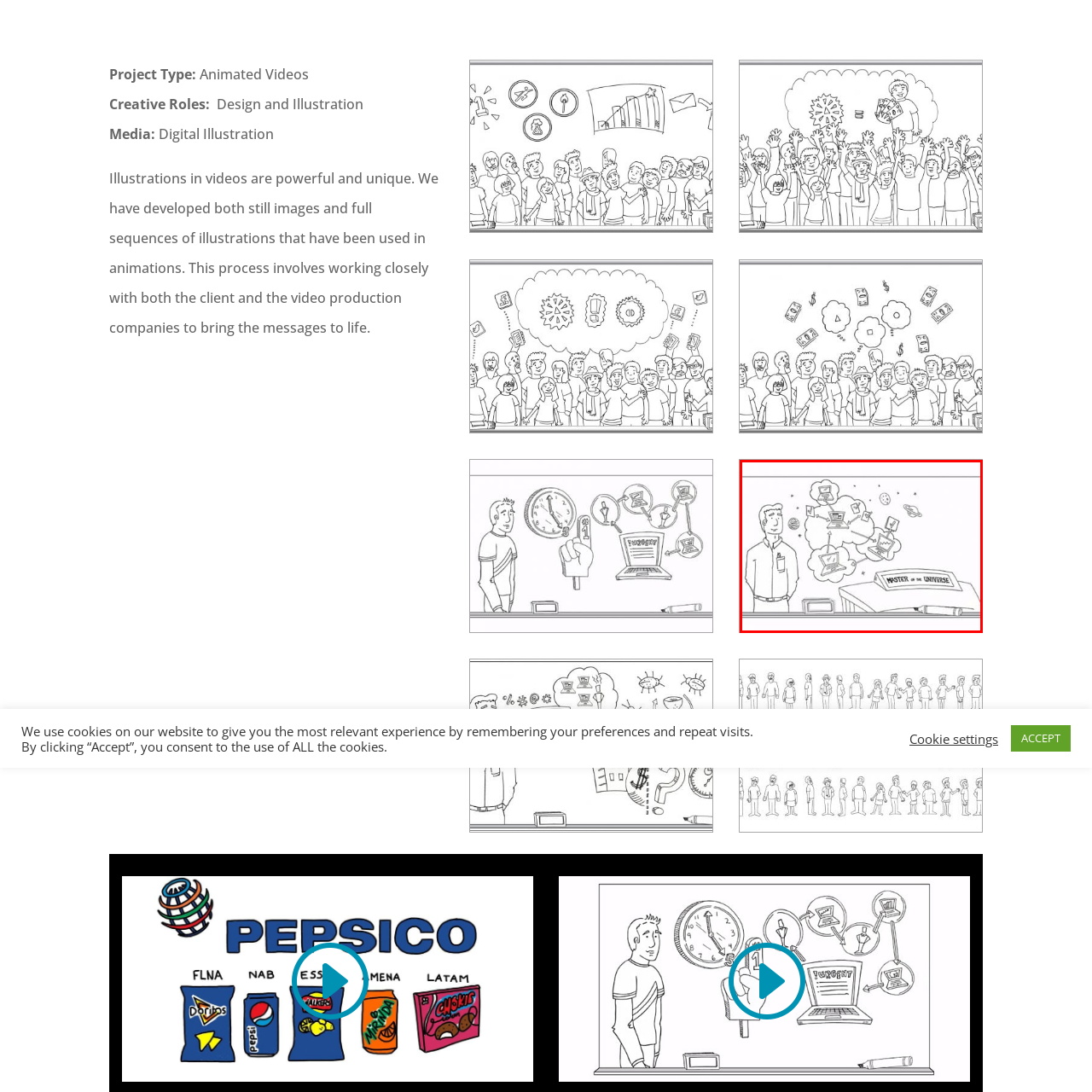What are the devices interconnected by?
Examine the area marked by the red bounding box and respond with a one-word or short phrase answer.

Dotted lines